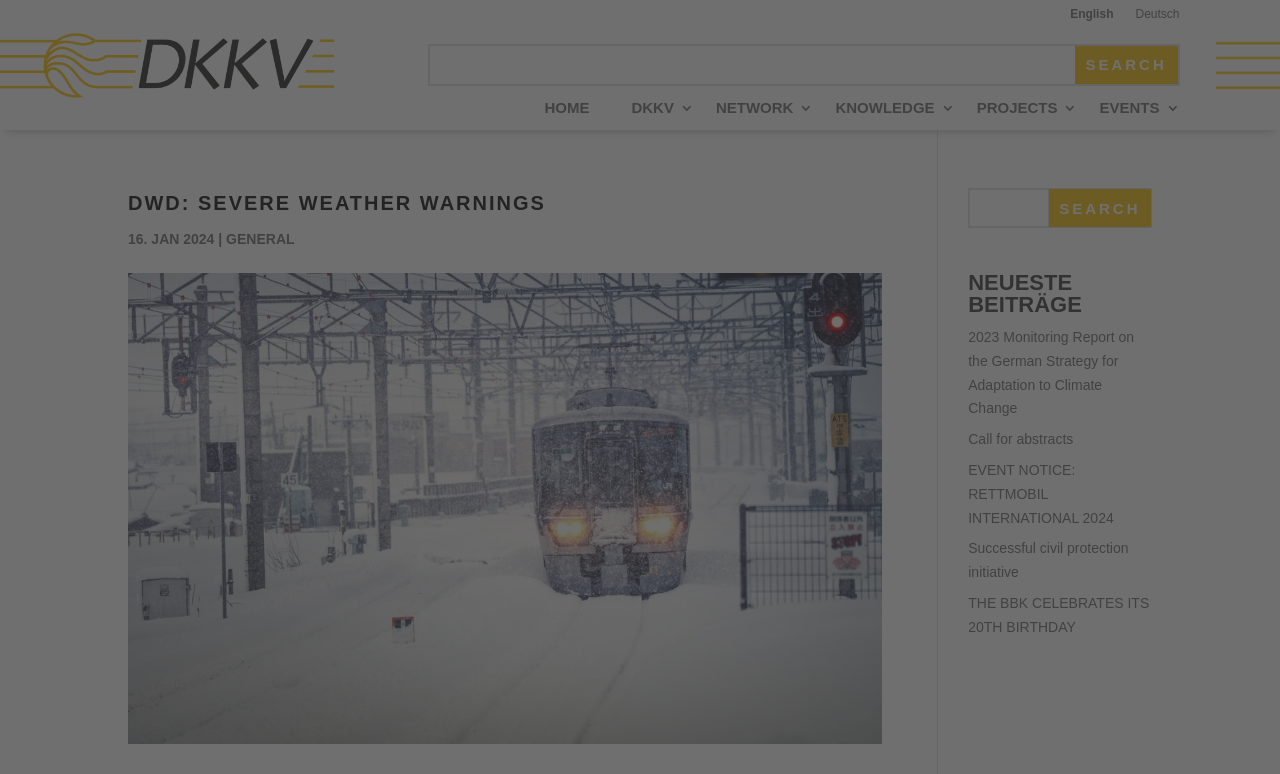Please specify the coordinates of the bounding box for the element that should be clicked to carry out this instruction: "Read the latest report on climate change". The coordinates must be four float numbers between 0 and 1, formatted as [left, top, right, bottom].

[0.756, 0.425, 0.886, 0.538]